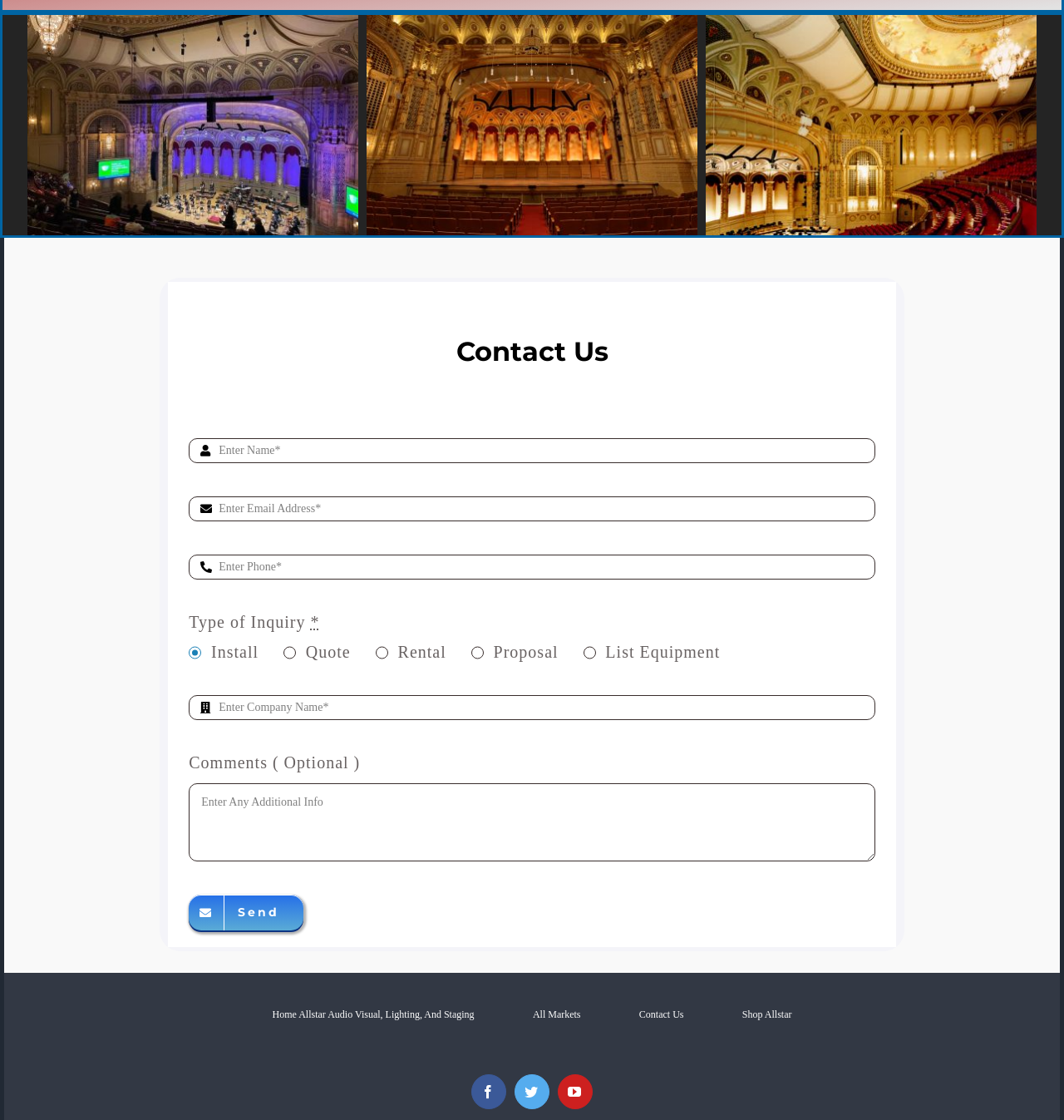Provide a one-word or brief phrase answer to the question:
What is the button text at the bottom of the form?

Send